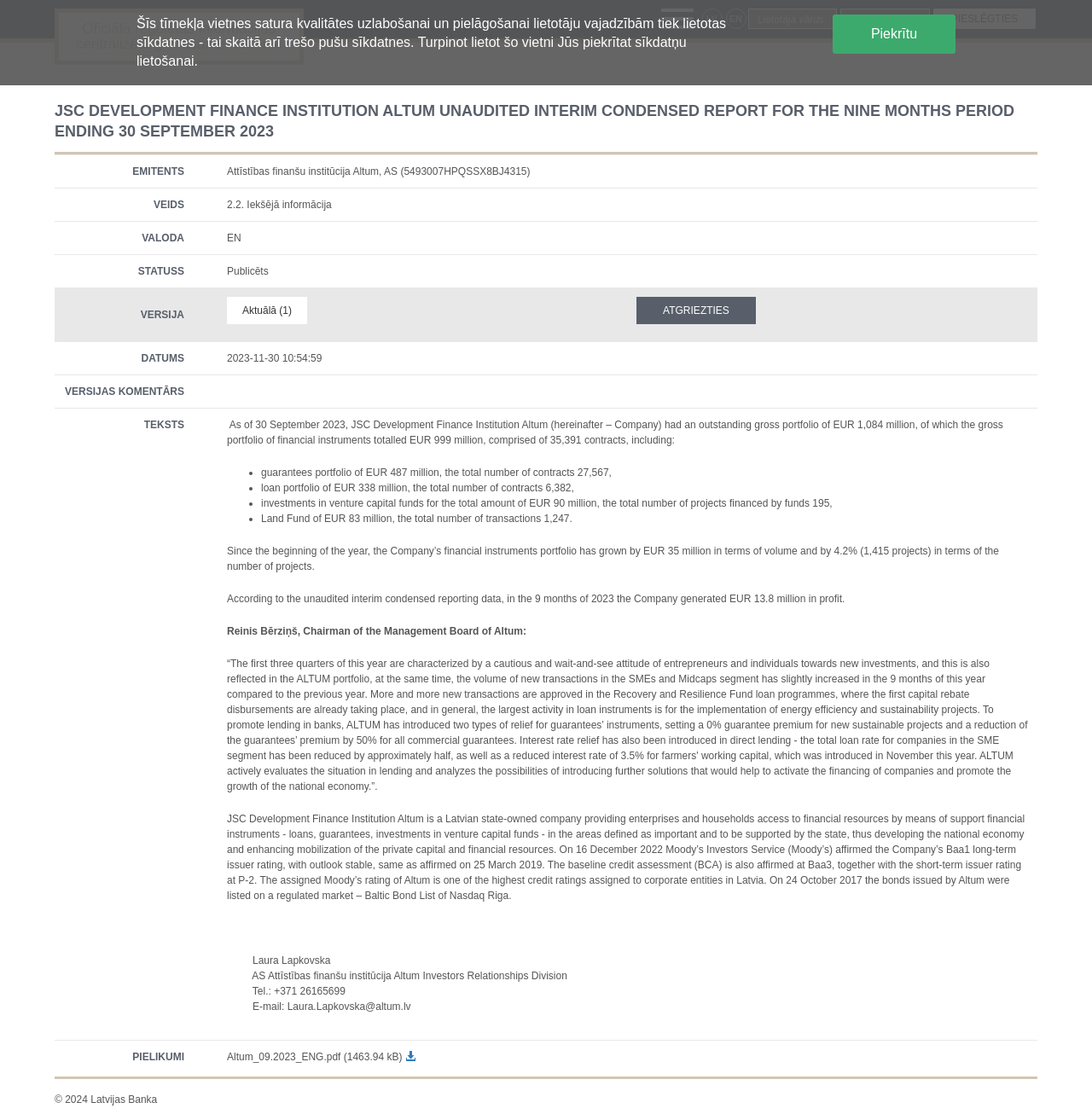What is the purpose of the institution?
Please provide a single word or phrase as your answer based on the screenshot.

To provide financial resources